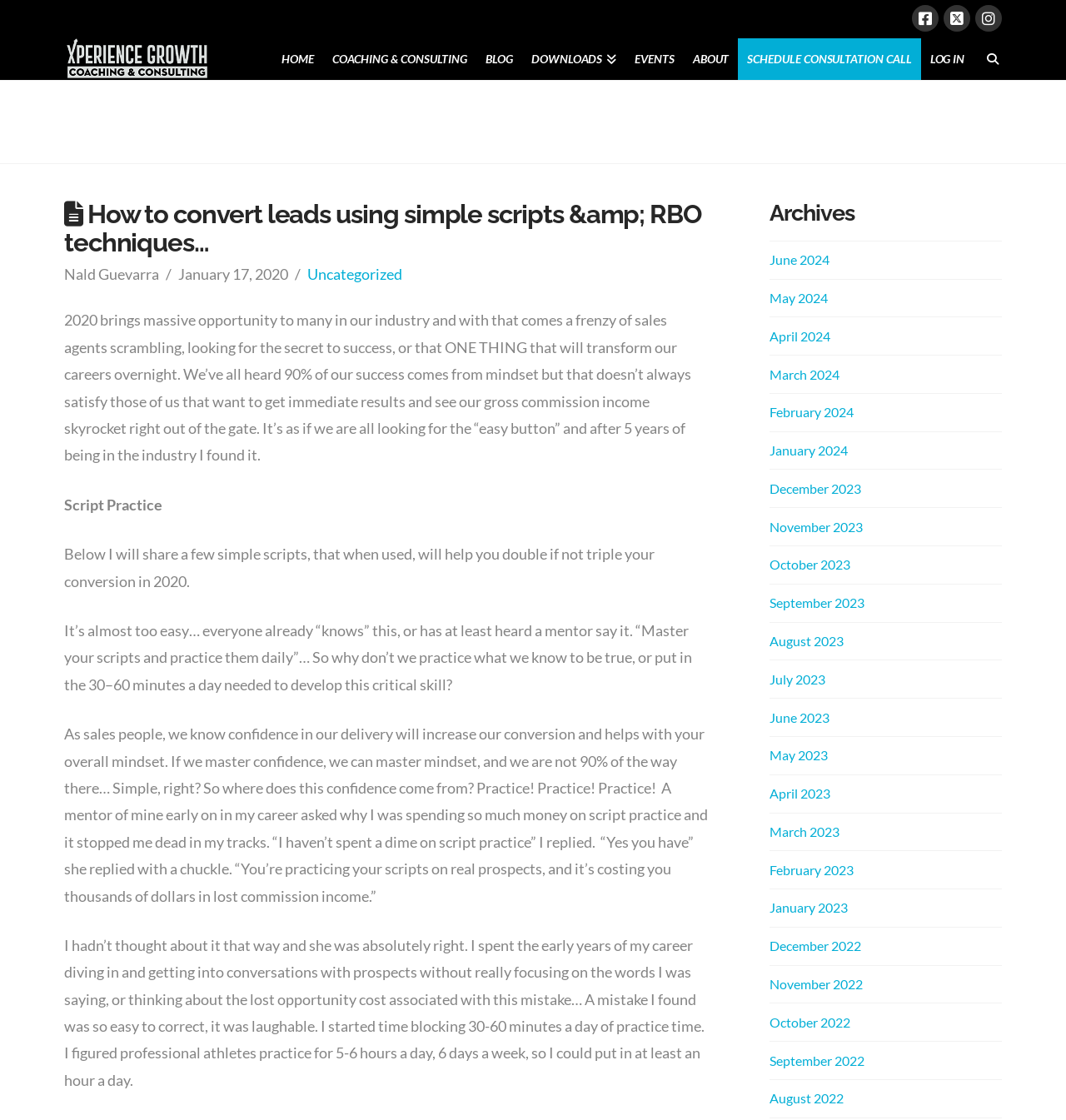Write a detailed summary of the webpage.

This webpage is about Xperience Growth, a coaching and consulting service. At the top, there are social media links to Facebook, Twitter, and Instagram, followed by the company's logo and name. Below that, there is a navigation menu with links to Home, Coaching & Consulting, Blog, Downloads, Events, About, Schedule Consultation Call, and Log In.

The main content of the page is a blog post titled "How to convert leads using simple scripts & RBO techniques…". The post is written by Nald Guevarra and was published on January 17, 2020. The article discusses the importance of mastering sales scripts and practicing them daily to increase conversion rates. The author shares their personal experience of not focusing on script practice early in their career, which led to lost opportunities and commission income. They then started dedicating 30-60 minutes a day to practice, which improved their confidence and conversion rates.

To the right of the blog post, there is a sidebar with a heading "Archives" and a list of links to monthly archives from June 2024 to December 2022. At the very bottom of the page, there is a "Back to Top" link.

Overall, the webpage has a clean and organized layout, with a focus on the blog post and easy navigation to other sections of the website.